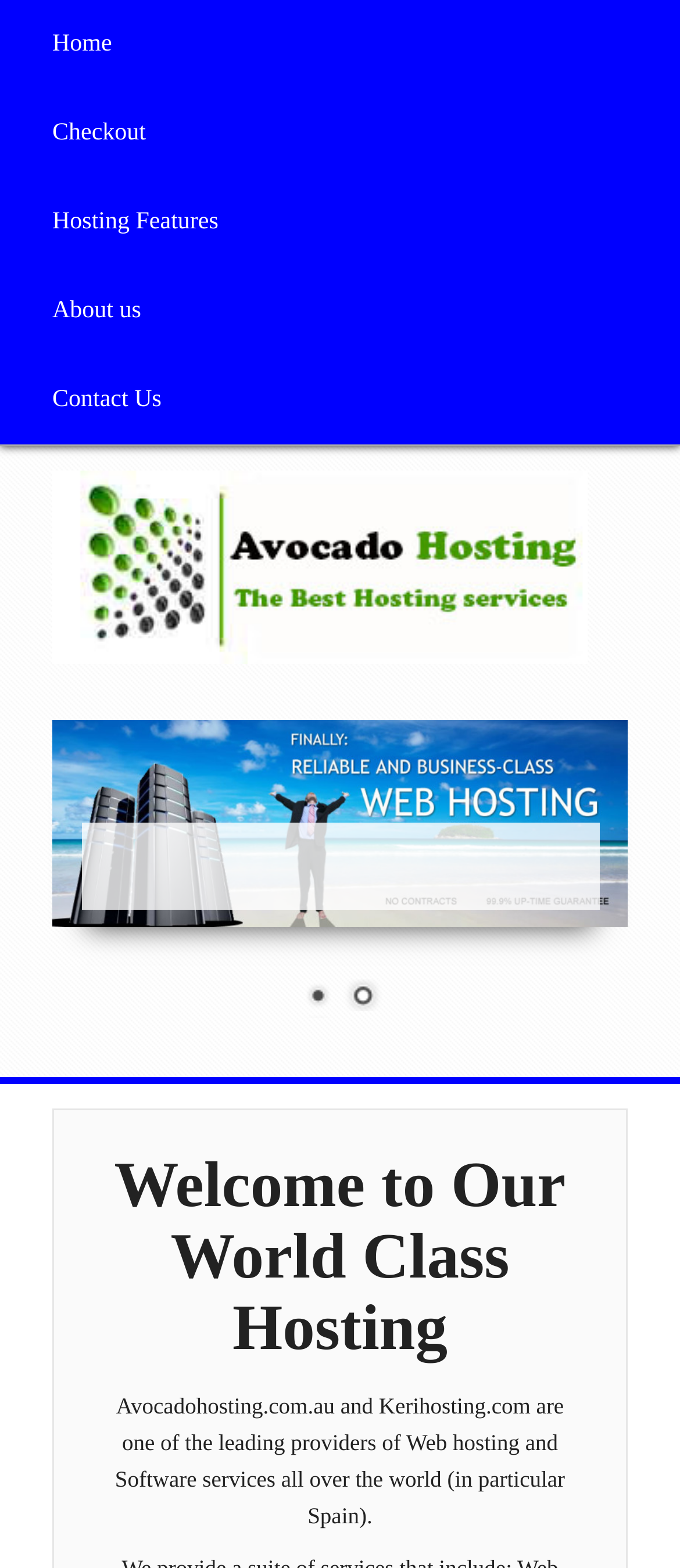Identify the bounding box coordinates of the area you need to click to perform the following instruction: "Click on Home".

[0.038, 0.0, 0.962, 0.057]